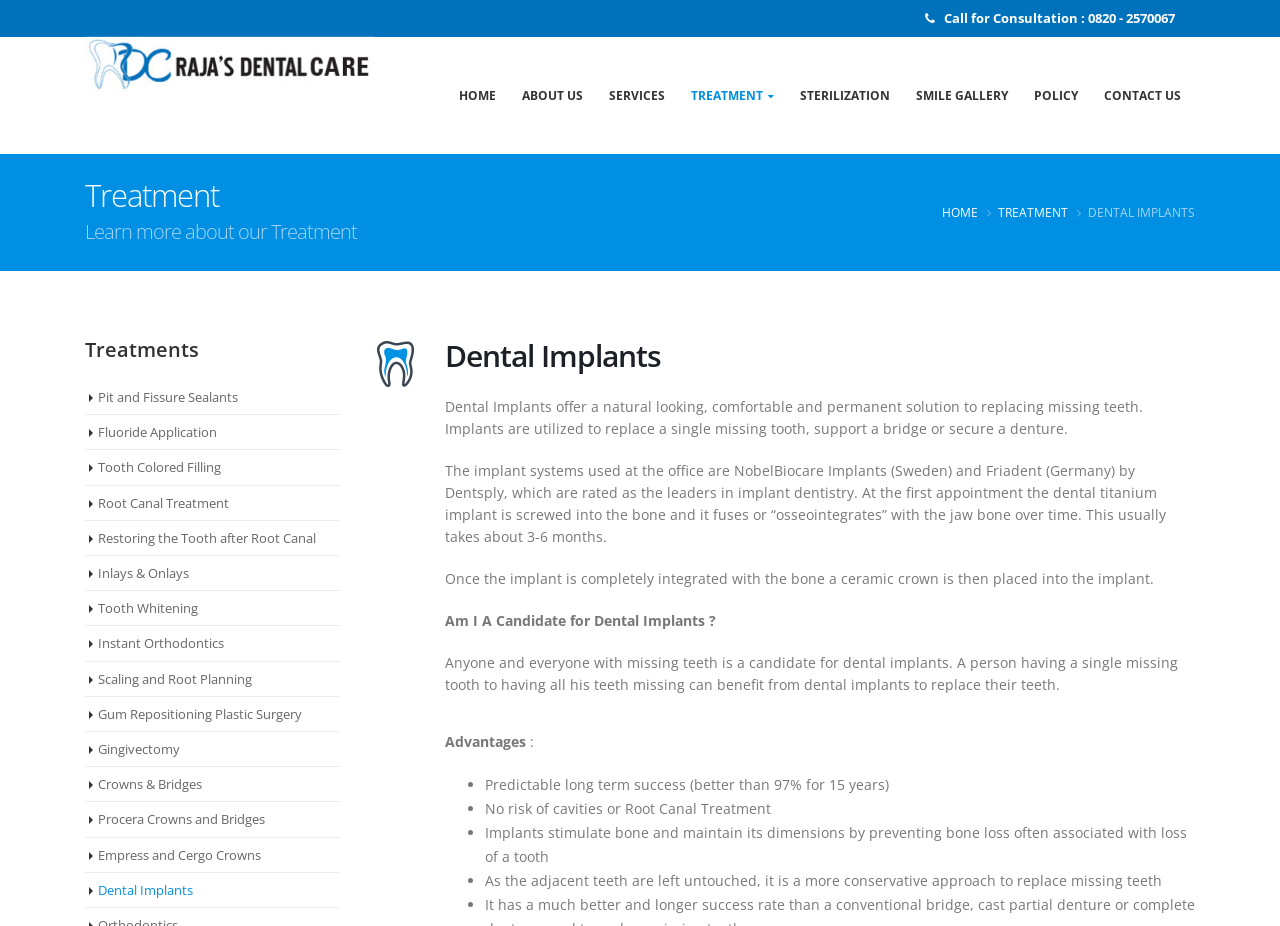Provide the bounding box coordinates of the section that needs to be clicked to accomplish the following instruction: "Click on the 'Dental Implants' link."

[0.077, 0.951, 0.151, 0.971]